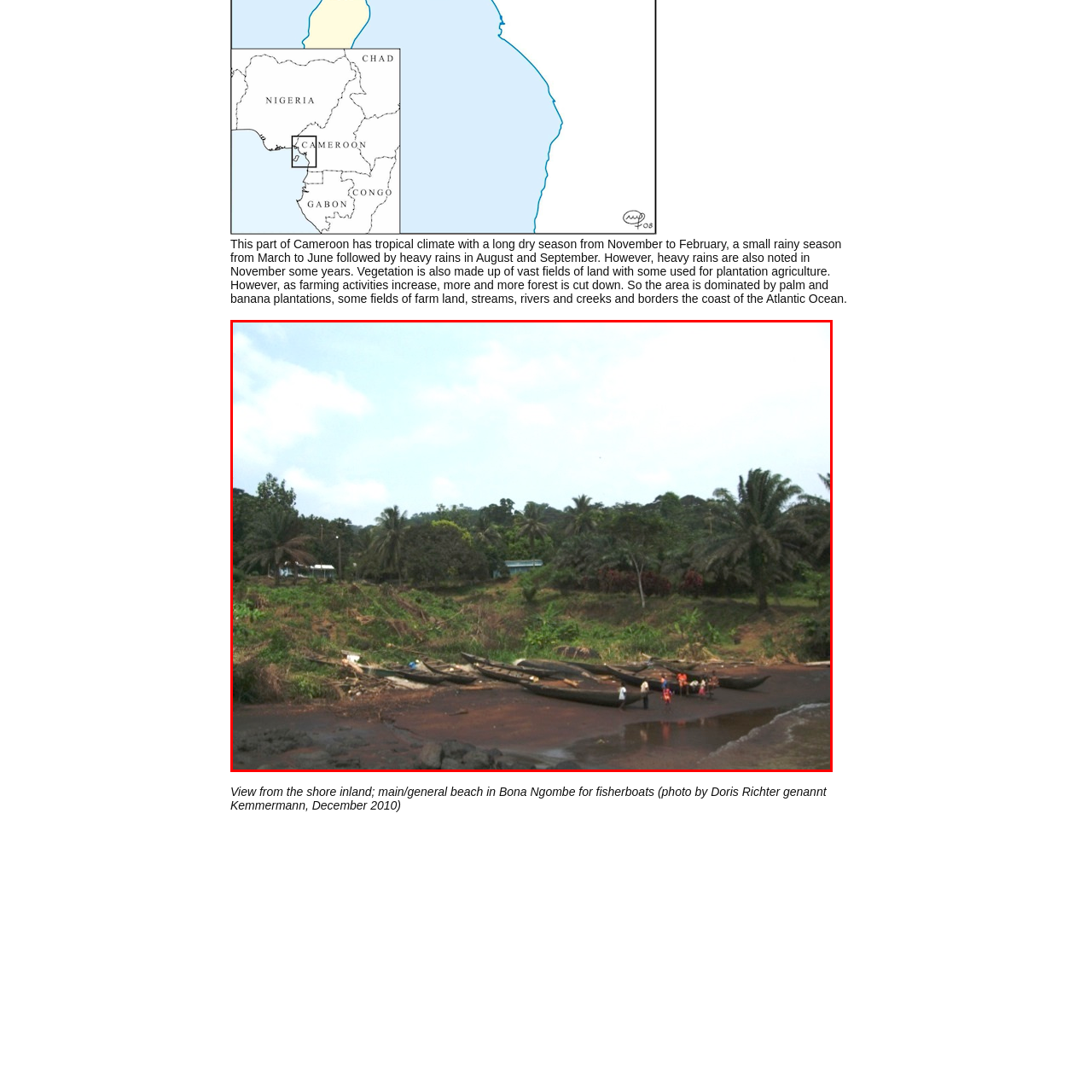Please review the portion of the image contained within the red boundary and provide a detailed answer to the subsequent question, referencing the image: What type of trees dominate the backdrop?

The caption states that the backdrop is dominated by lush tropical vegetation, featuring tall palm trees, which suggests that palm trees are the primary type of trees in the area.